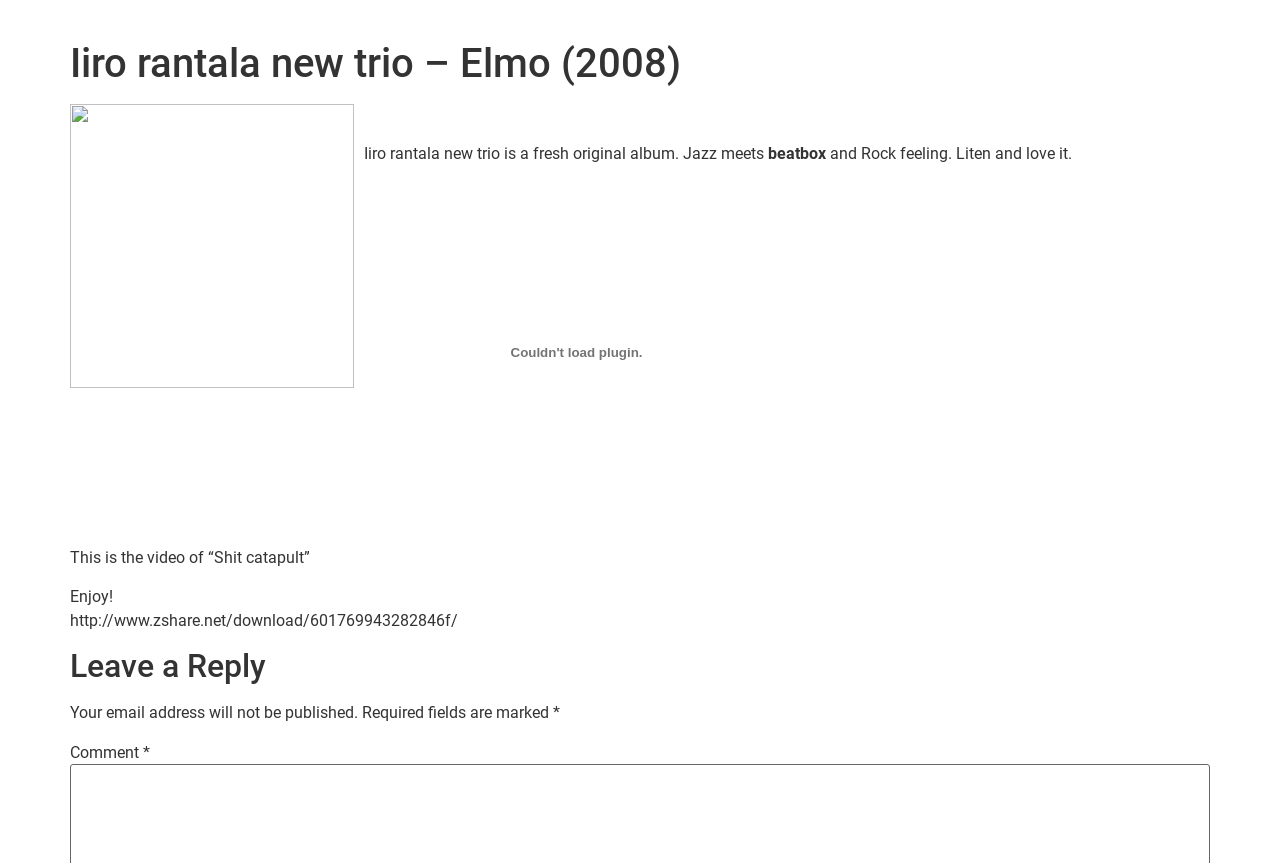Please examine the image and answer the question with a detailed explanation:
What genre of music is described?

The webpage describes Iiro Rantala New Trio's album 'Elmo (2008)' which combines jazz with other genres like beatbox and rock, so the genre of music described is jazz.